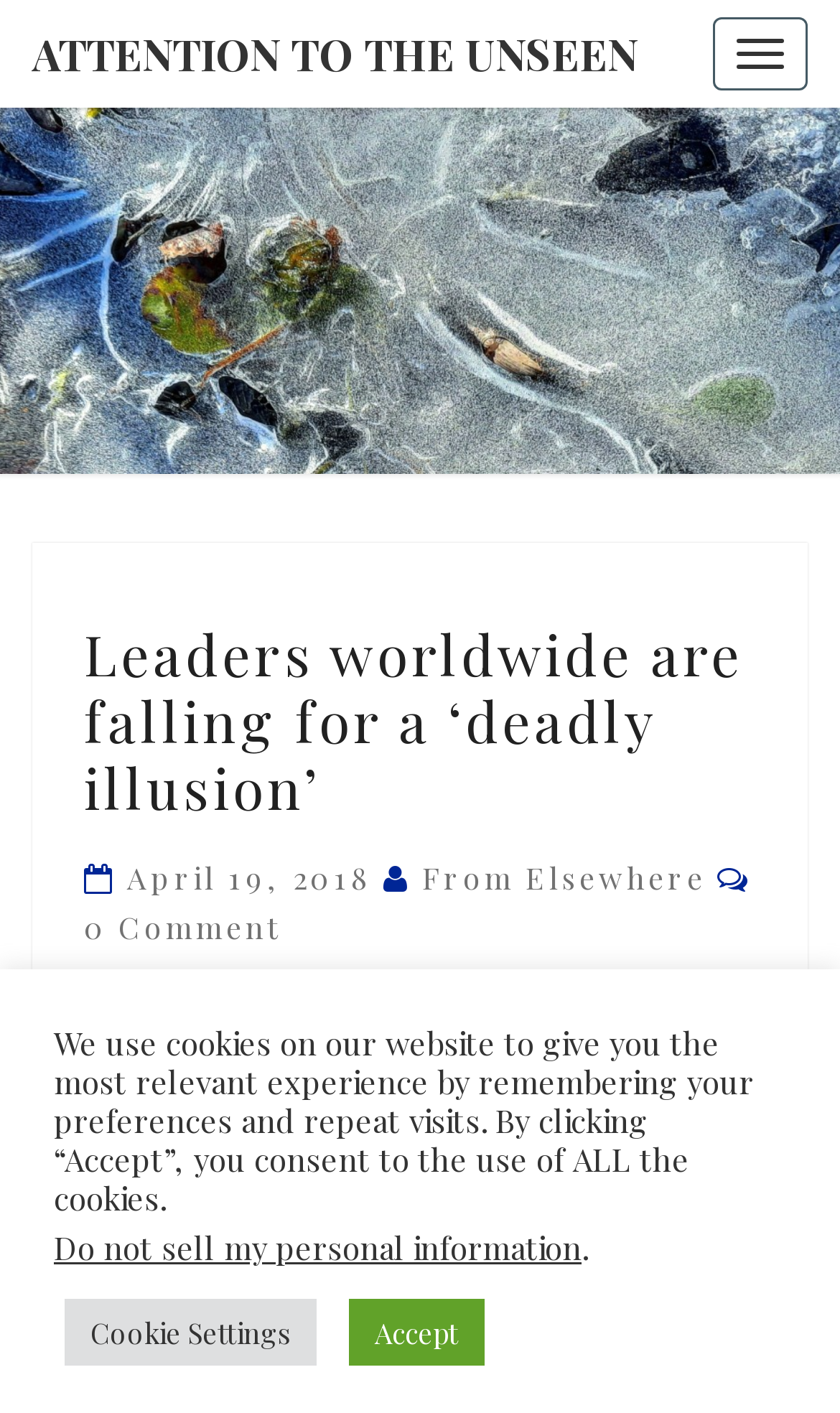Give the bounding box coordinates for this UI element: "April 19, 2018". The coordinates should be four float numbers between 0 and 1, arranged as [left, top, right, bottom].

[0.151, 0.606, 0.456, 0.635]